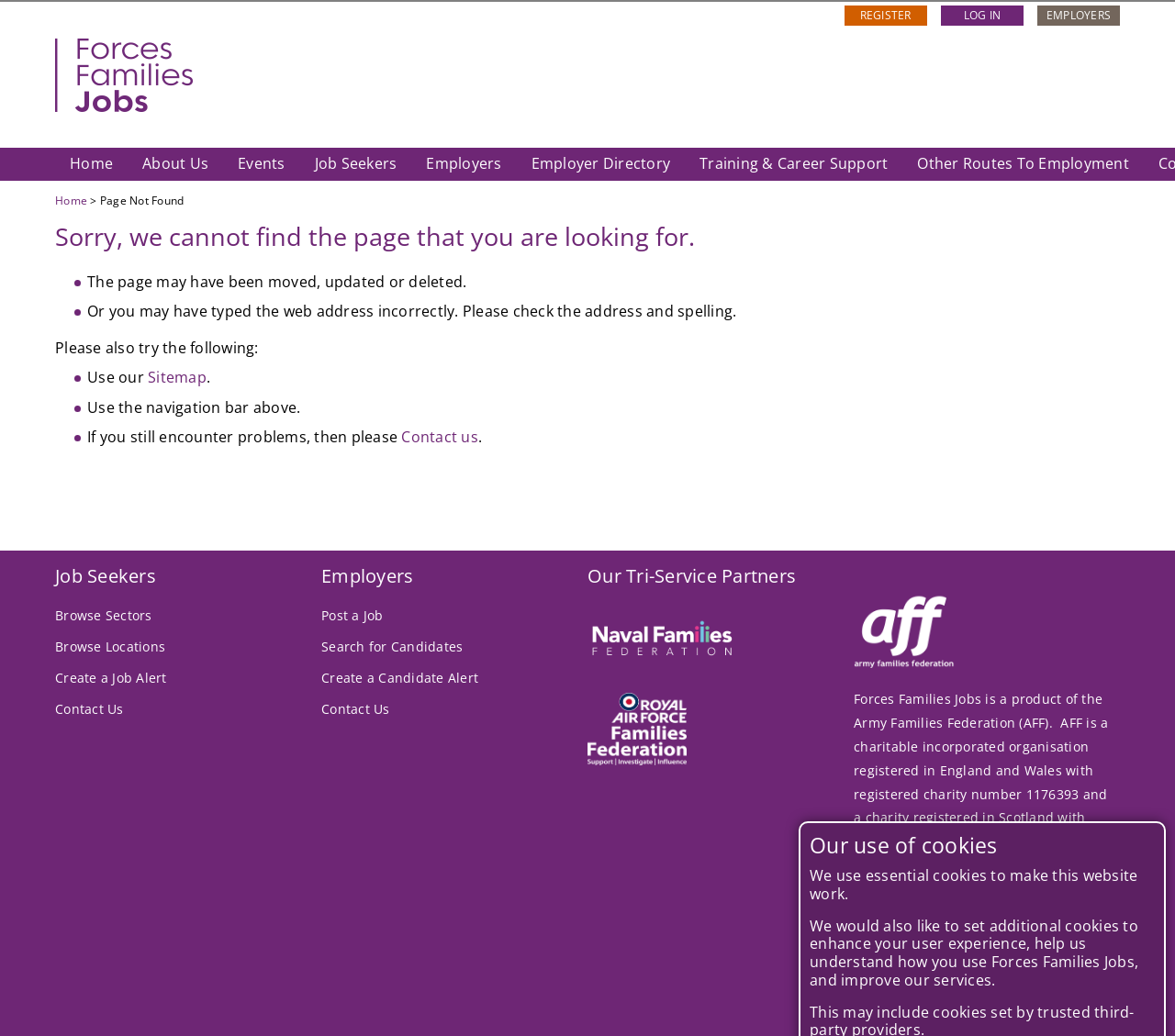How many links are available in the navigation bar? Using the information from the screenshot, answer with a single word or phrase.

9